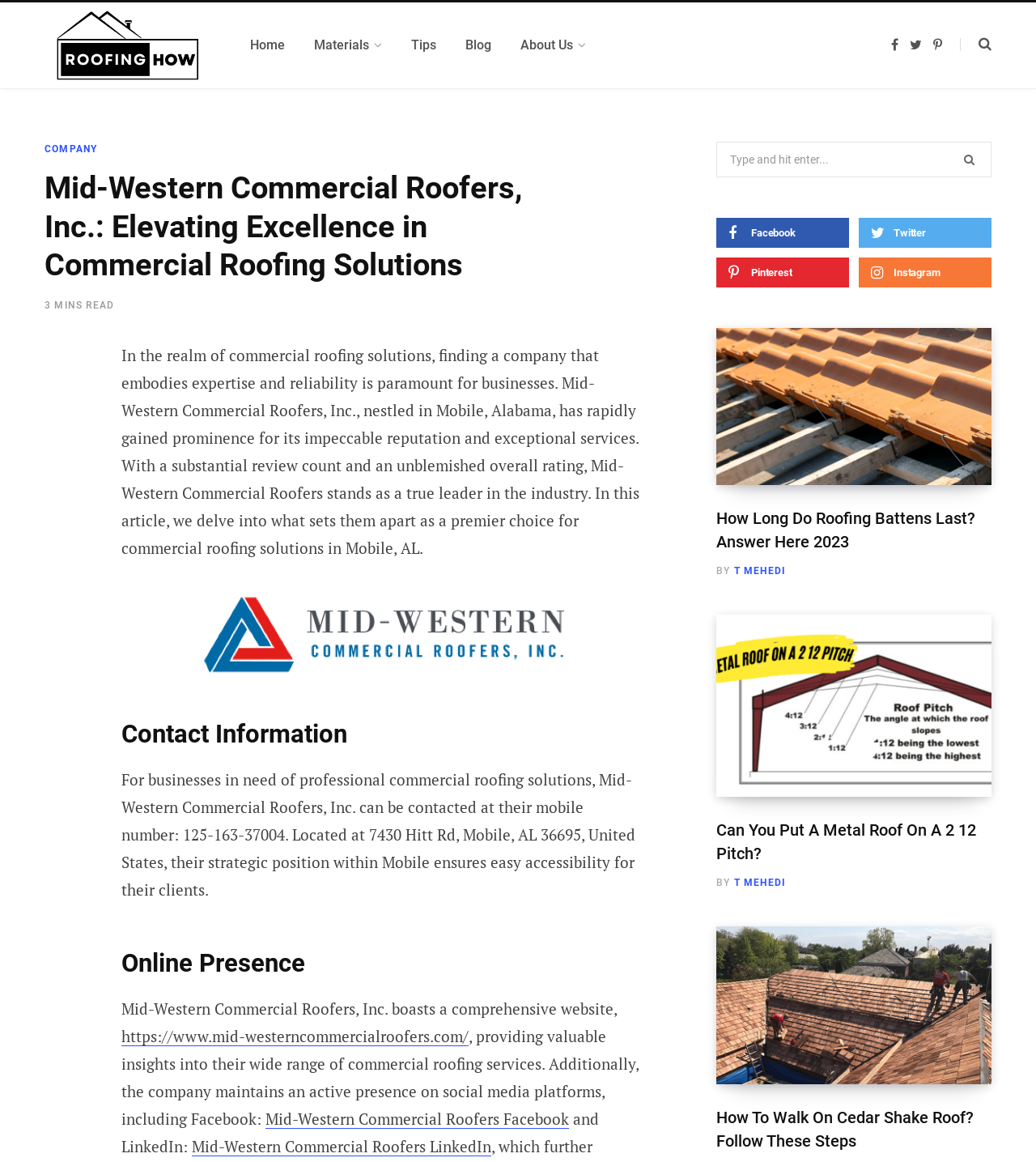Can you give a comprehensive explanation to the question given the content of the image?
What is the phone number of the company?

The phone number of the company can be found in the 'Contact Information' section, which is located in the middle of the webpage. The section is marked by a heading element 'Contact Information' and the phone number is provided in the static text element below it.